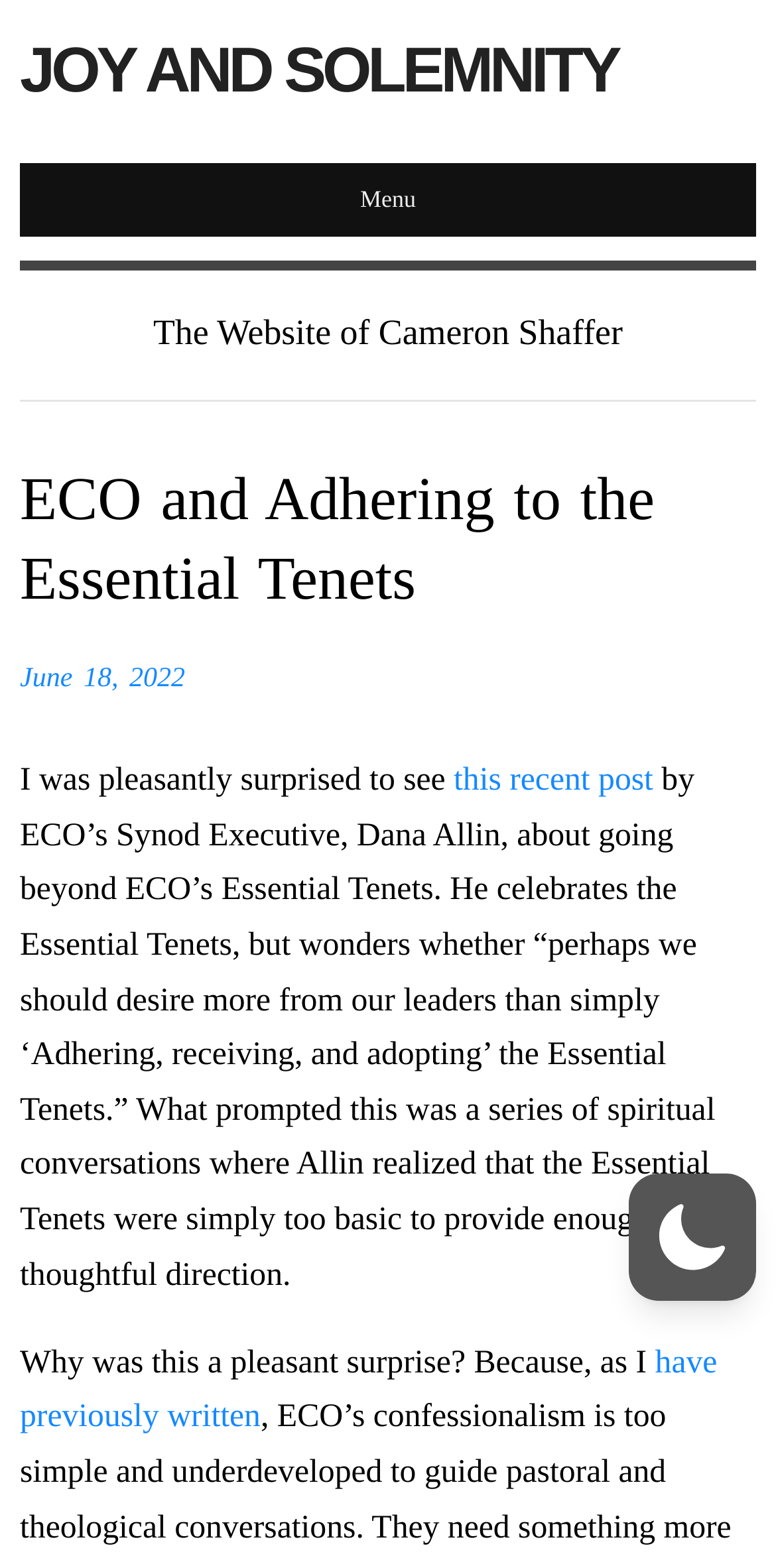Who is the author of the website?
Provide a detailed and well-explained answer to the question.

I found the author's name by looking at the link element with the text 'The Website of Cameron Shaffer' which has a bounding box coordinate of [0.197, 0.199, 0.803, 0.224]. This suggests that the website belongs to Cameron Shaffer, making him the author.